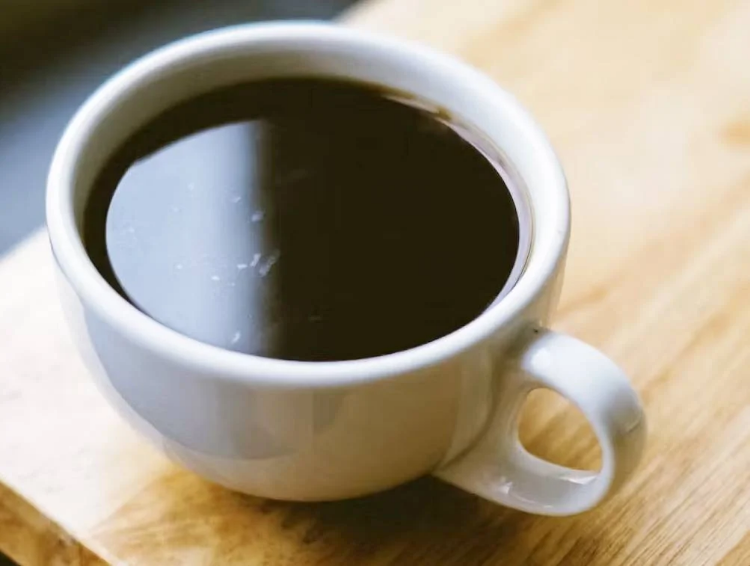What is the color of the coffee?
Please answer the question with a single word or phrase, referencing the image.

Dark